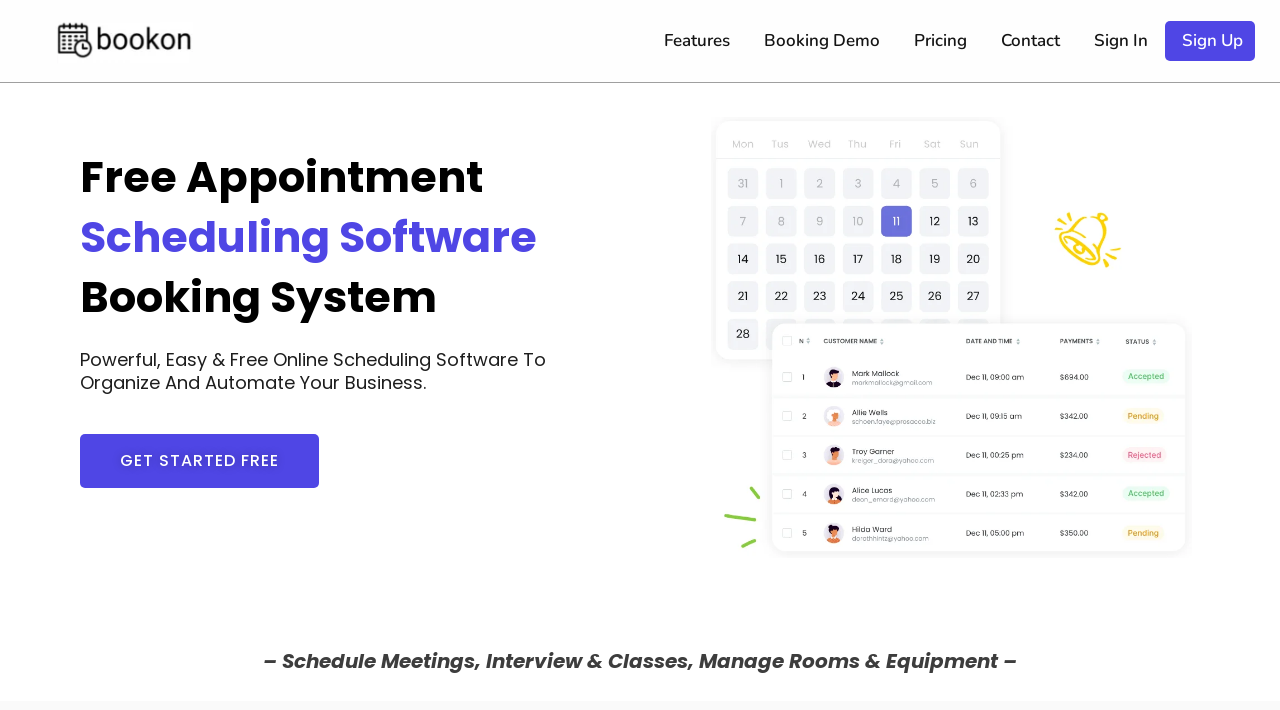Locate the bounding box coordinates of the element to click to perform the following action: 'Read the article about Seagrass Boutique Hospitality Group'. The coordinates should be given as four float values between 0 and 1, in the form of [left, top, right, bottom].

None